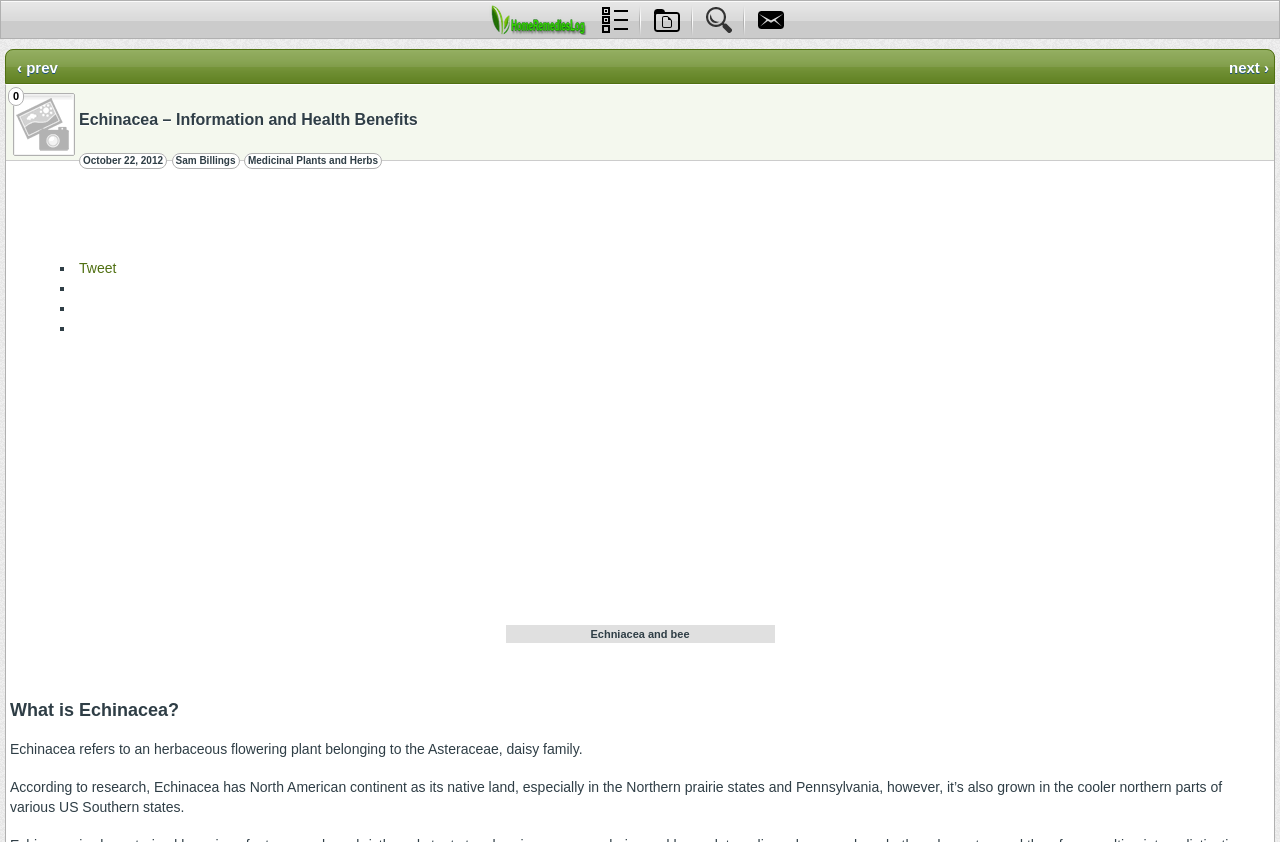Locate the bounding box coordinates of the UI element described by: "Medicinal Plants and Herbs". The bounding box coordinates should consist of four float numbers between 0 and 1, i.e., [left, top, right, bottom].

[0.191, 0.182, 0.298, 0.201]